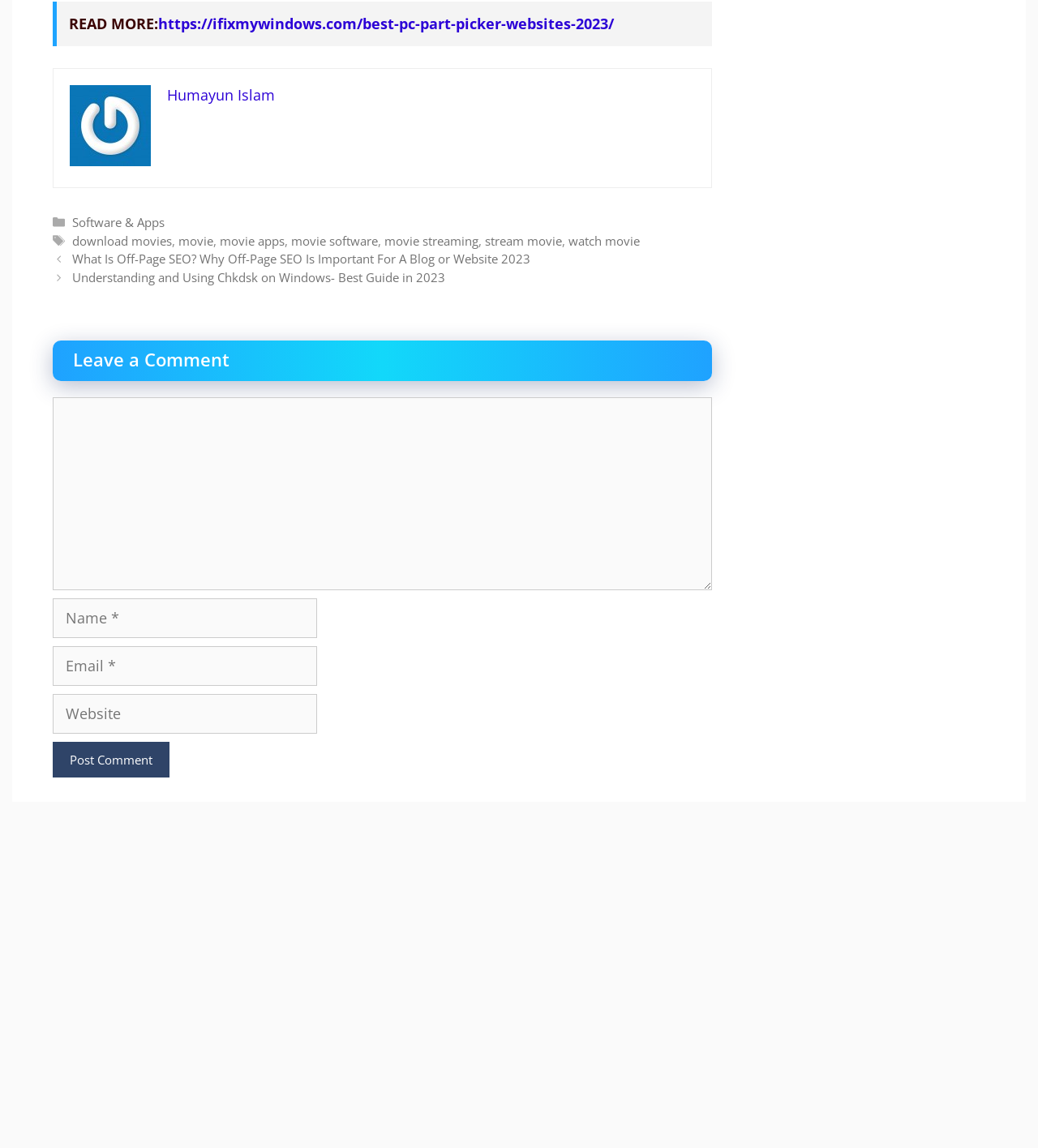How many categories are listed?
Can you give a detailed and elaborate answer to the question?

The number of categories can be found by looking at the footer section where it says 'Categories' and lists 'Software & Apps' as the only category.